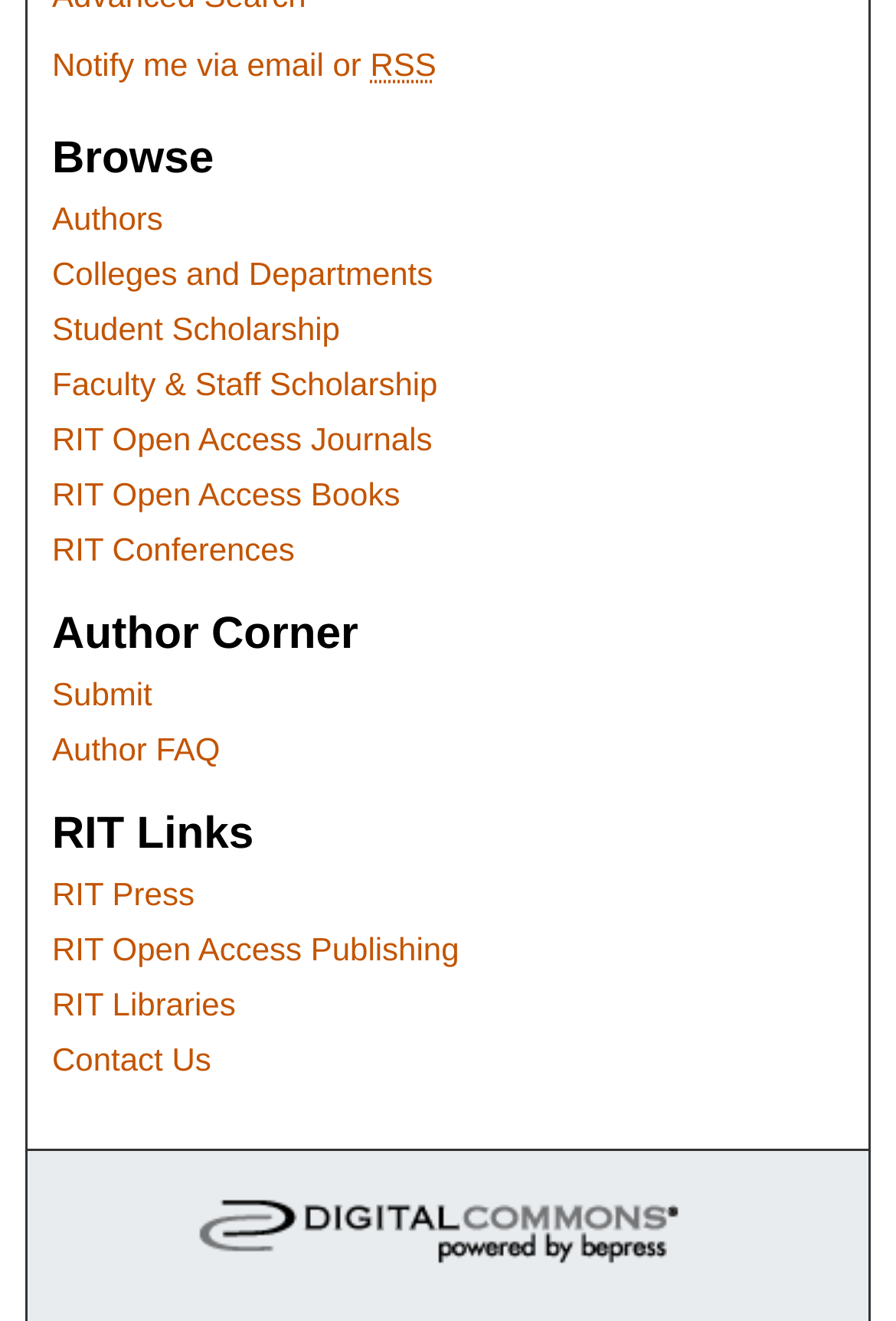How many links are under 'Author Corner'?
Refer to the image and give a detailed answer to the query.

Under the 'Author Corner' heading, I found two links: 'Submit' and 'Author FAQ', located at coordinates [0.058, 0.473, 0.942, 0.5] and [0.058, 0.514, 0.942, 0.542] respectively.